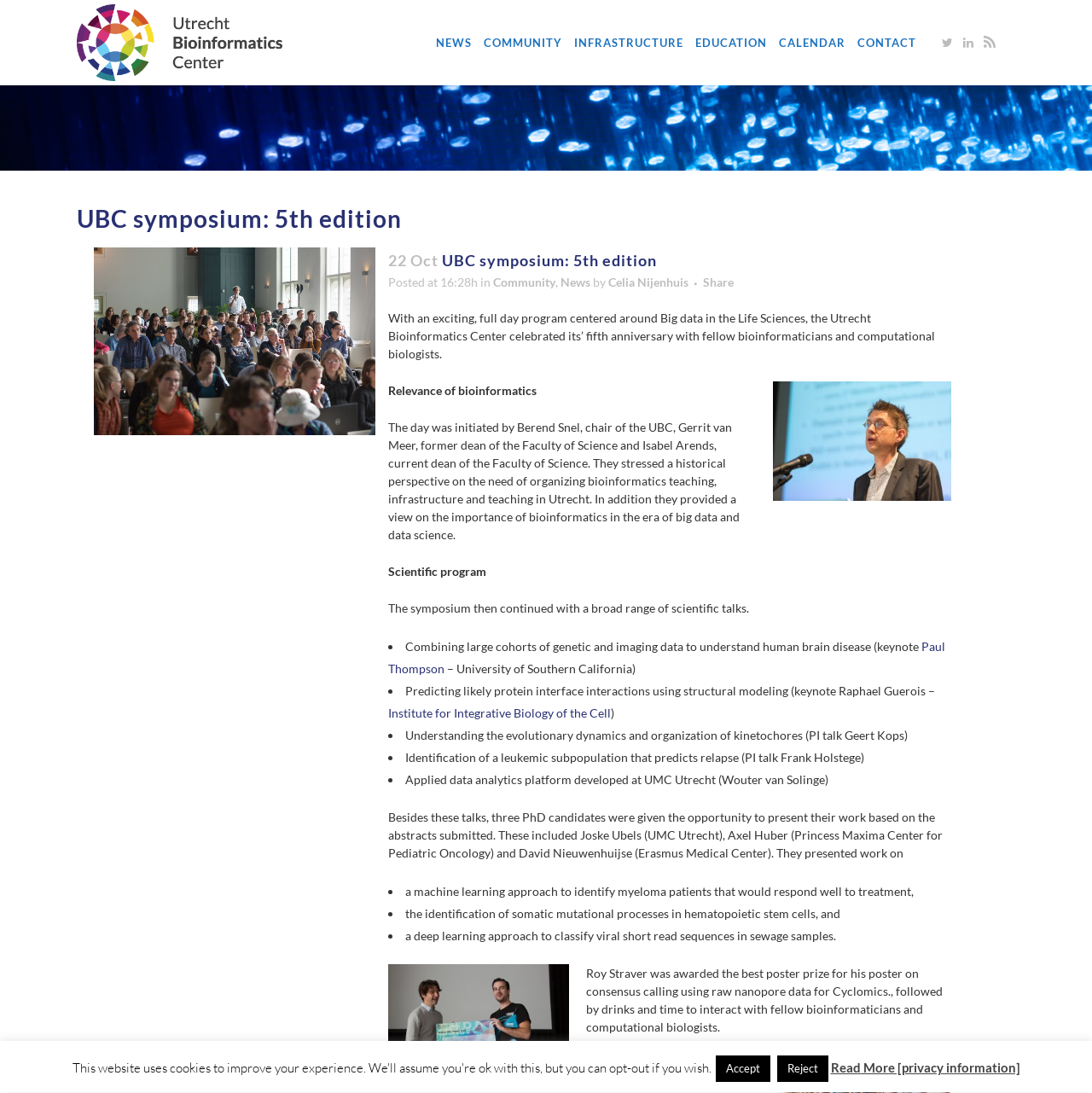Determine the bounding box coordinates of the clickable element necessary to fulfill the instruction: "Click on COMMUNITY". Provide the coordinates as four float numbers within the 0 to 1 range, i.e., [left, top, right, bottom].

[0.438, 0.0, 0.52, 0.078]